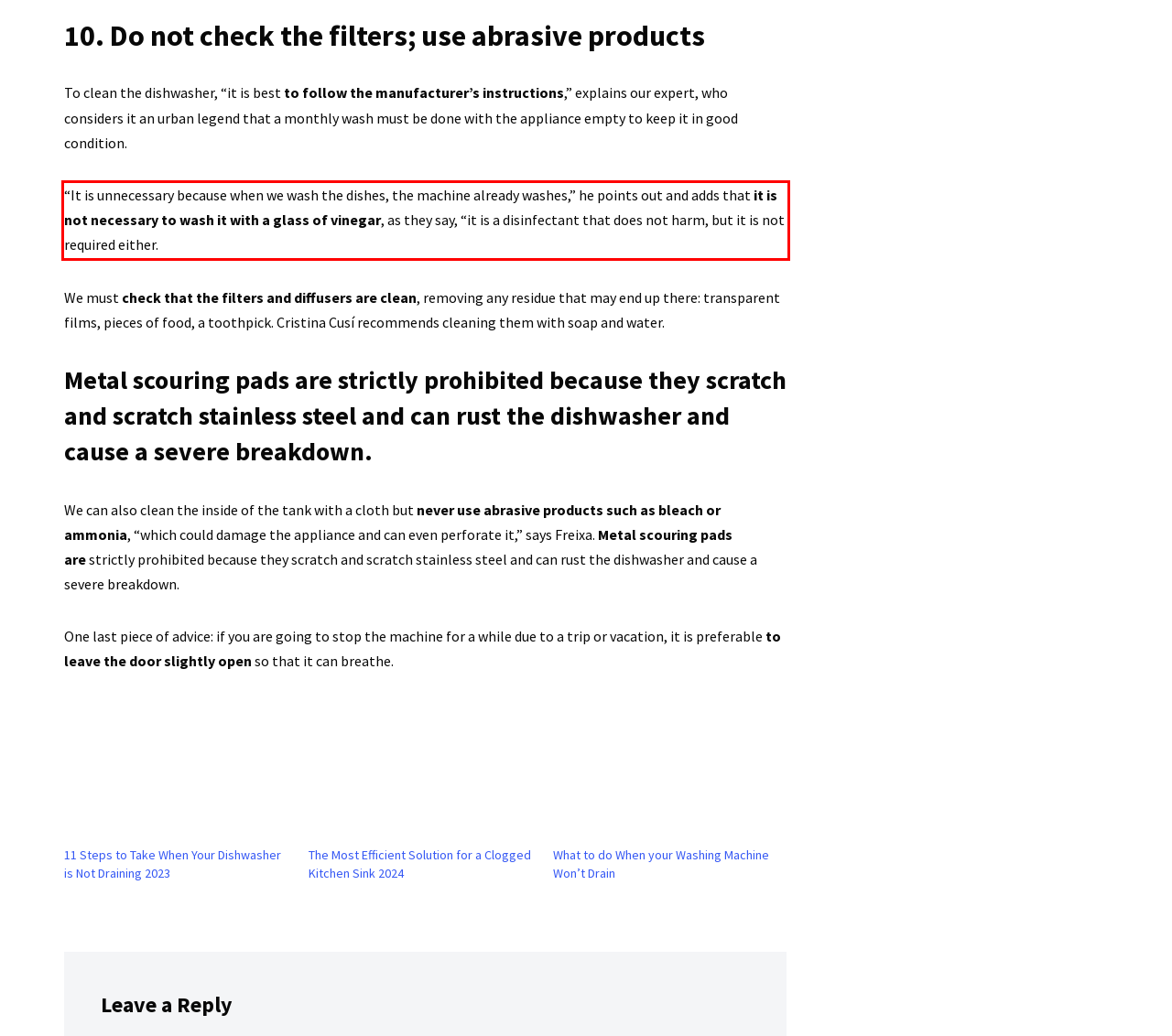In the screenshot of the webpage, find the red bounding box and perform OCR to obtain the text content restricted within this red bounding box.

“It is unnecessary because when we wash the dishes, the machine already washes,” he points out and adds that it is not necessary to wash it with a glass of vinegar, as they say, “it is a disinfectant that does not harm, but it is not required either.